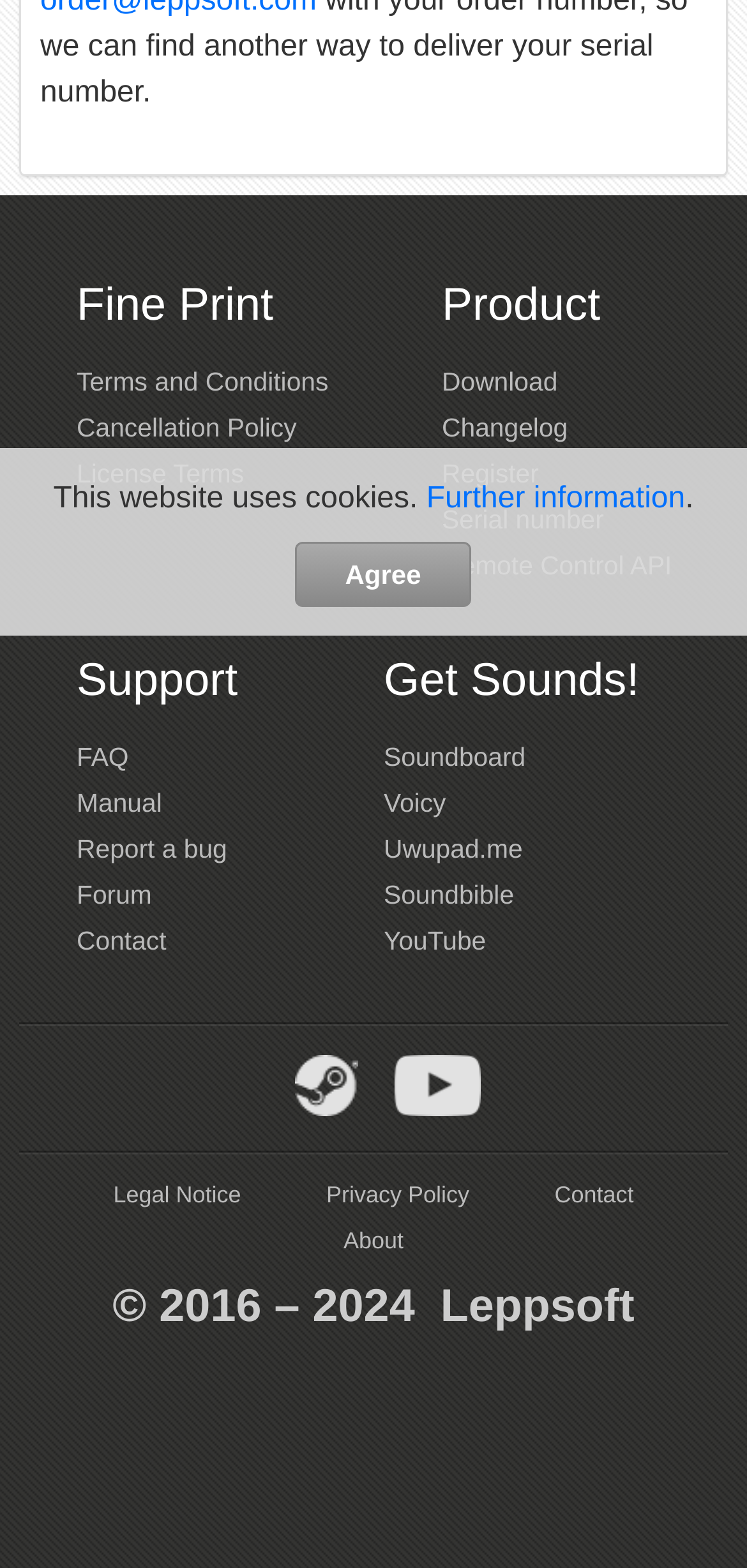From the webpage screenshot, predict the bounding box coordinates (top-left x, top-left y, bottom-right x, bottom-right y) for the UI element described here: Download

[0.591, 0.234, 0.747, 0.253]